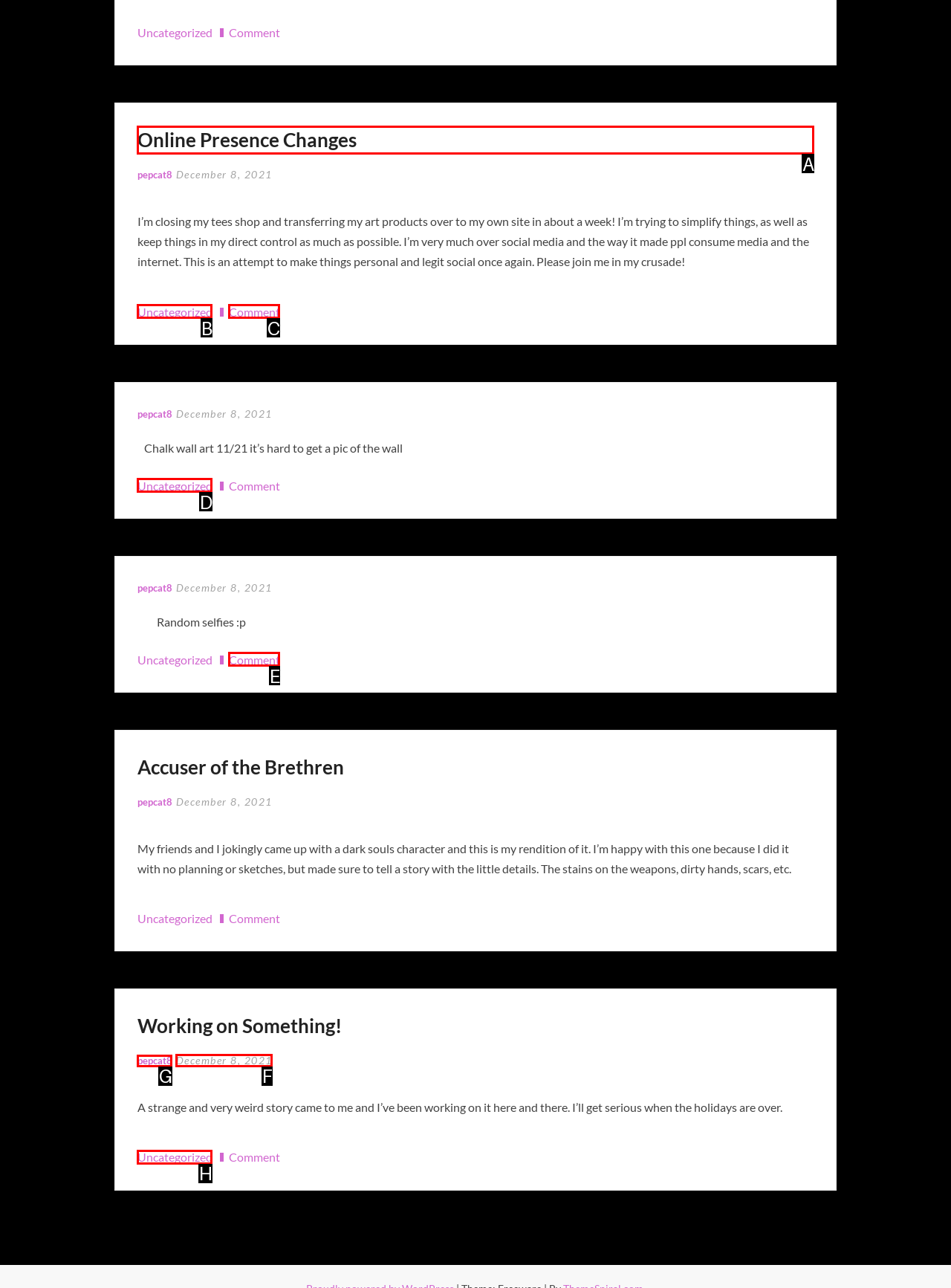What is the letter of the UI element you should click to View the 'Online Presence Changes' article? Provide the letter directly.

A